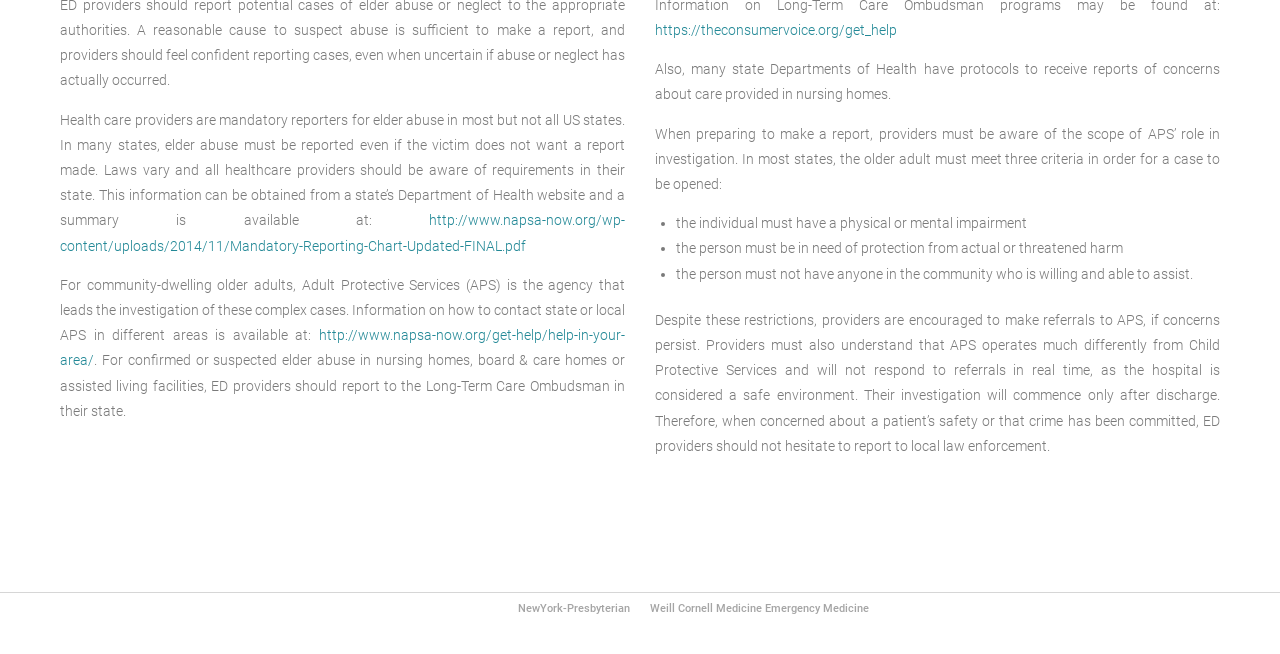Locate the UI element that matches the description Weill Cornell Medicine Emergency Medicine in the webpage screenshot. Return the bounding box coordinates in the format (top-left x, top-left y, bottom-right x, bottom-right y), with values ranging from 0 to 1.

[0.508, 0.92, 0.679, 0.94]